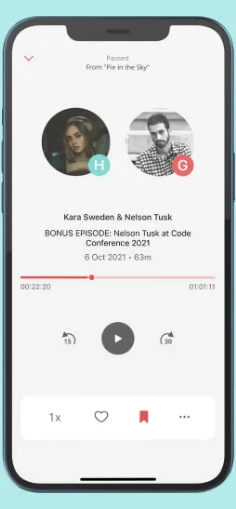Provide a brief response to the question below using a single word or phrase: 
What is the duration of the bonus episode?

63 minutes